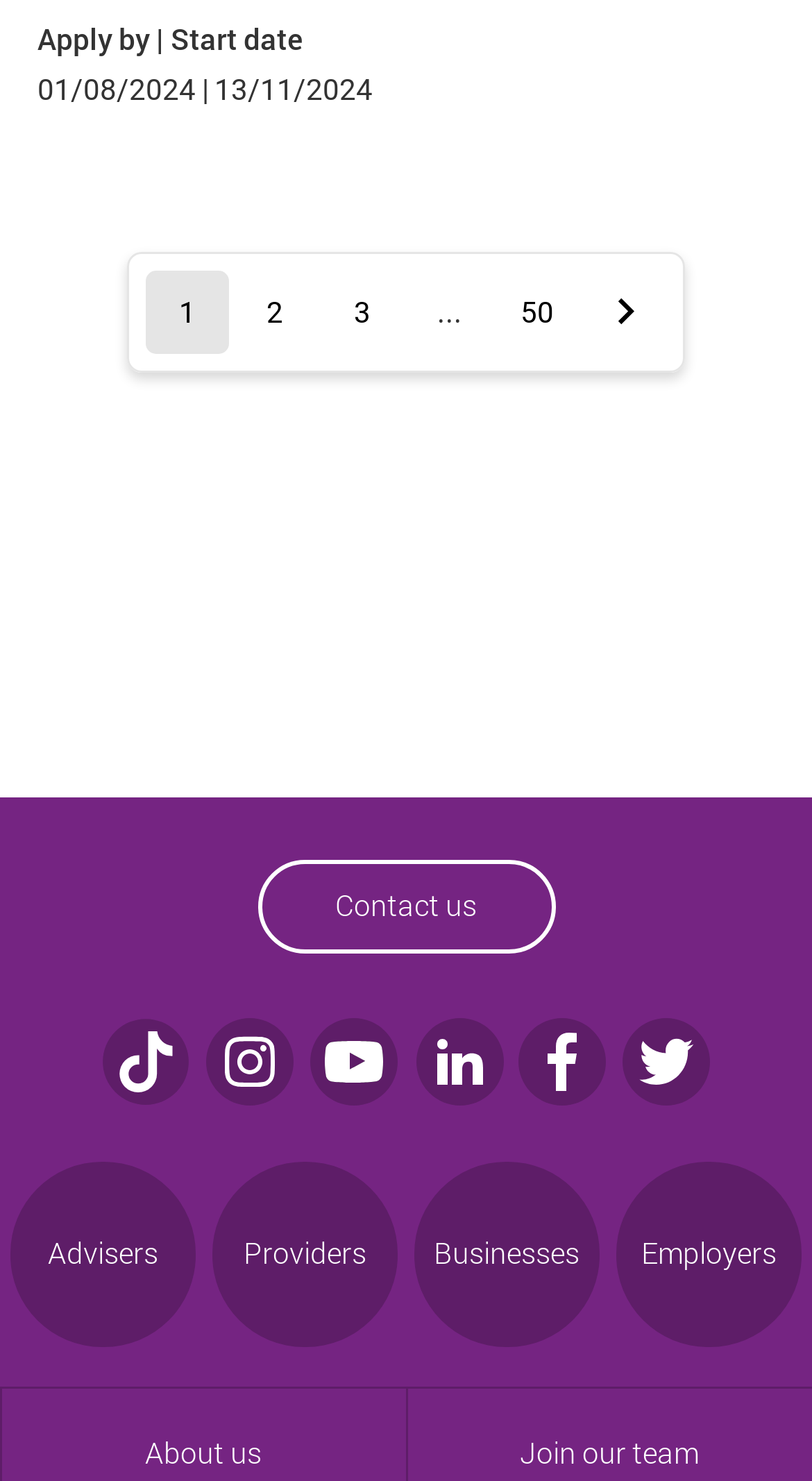Can you look at the image and give a comprehensive answer to the question:
What is the last link in the contact and social media links section?

The last link in the contact and social media links section can be found by looking at the navigation section with the description 'contact and social media links', where the last link is labeled as 'Employers'.